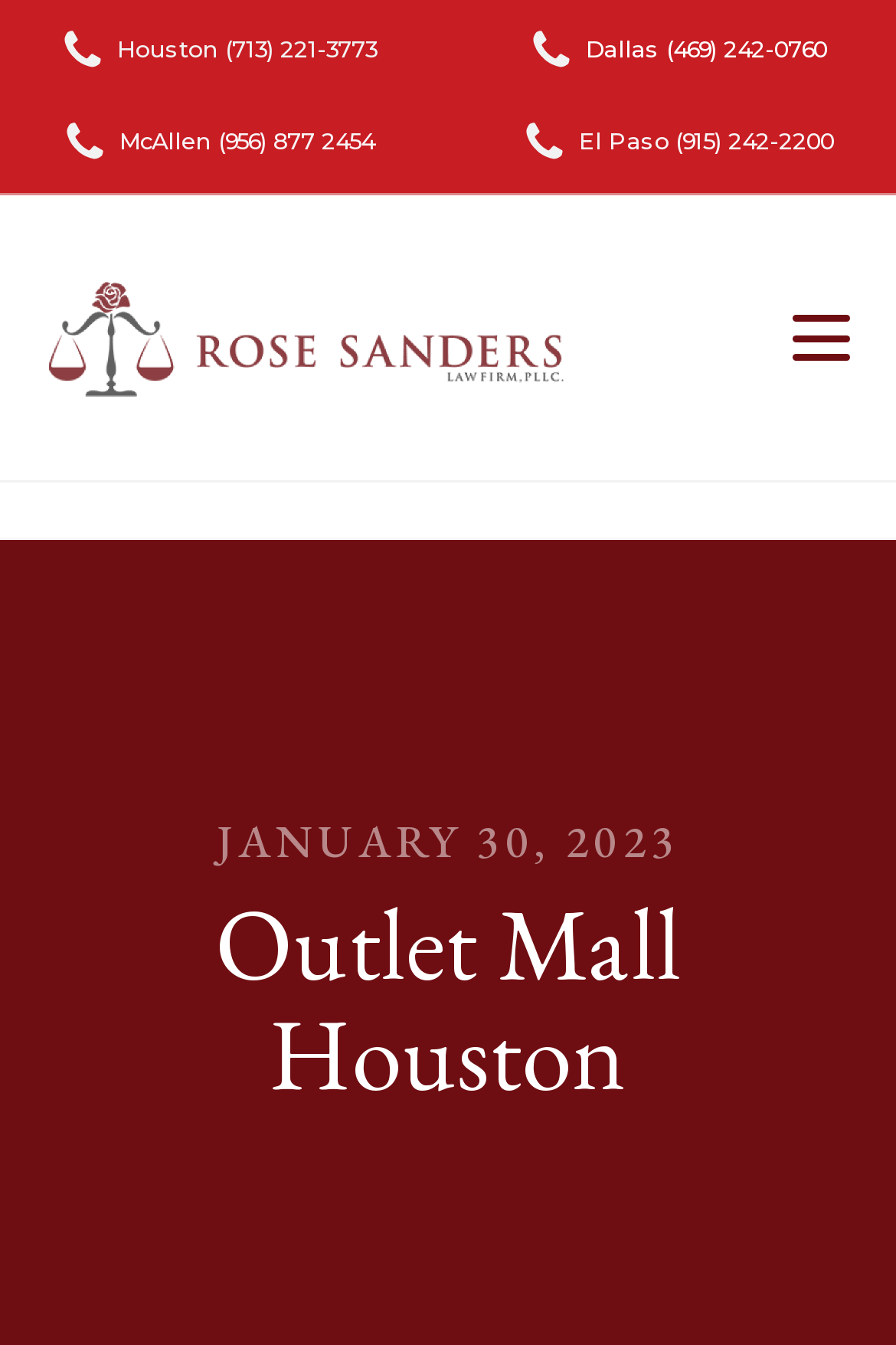Given the description Dallas (469) 242-0760, predict the bounding box coordinates of the UI element. Ensure the coordinates are in the format (top-left x, top-left y, bottom-right x, bottom-right y) and all values are between 0 and 1.

[0.654, 0.022, 0.923, 0.053]